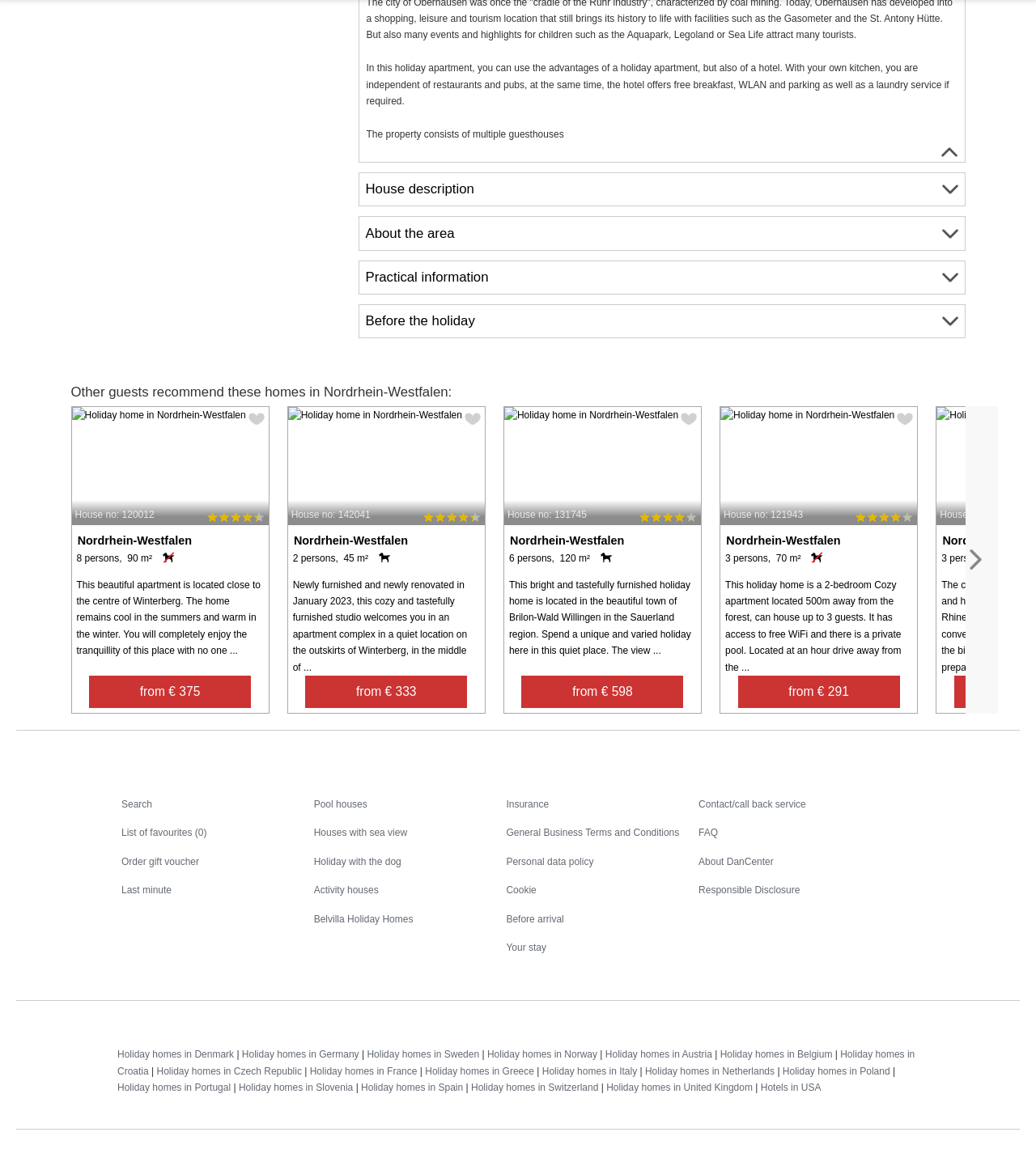Given the content of the image, can you provide a detailed answer to the question?
How many persons can the second holiday home accommodate?

I looked at the second link with the text 'Holiday home in Nordrhein-Westfalen' and found the text '2 persons' in the link text, indicating the maximum number of persons the holiday home can accommodate.